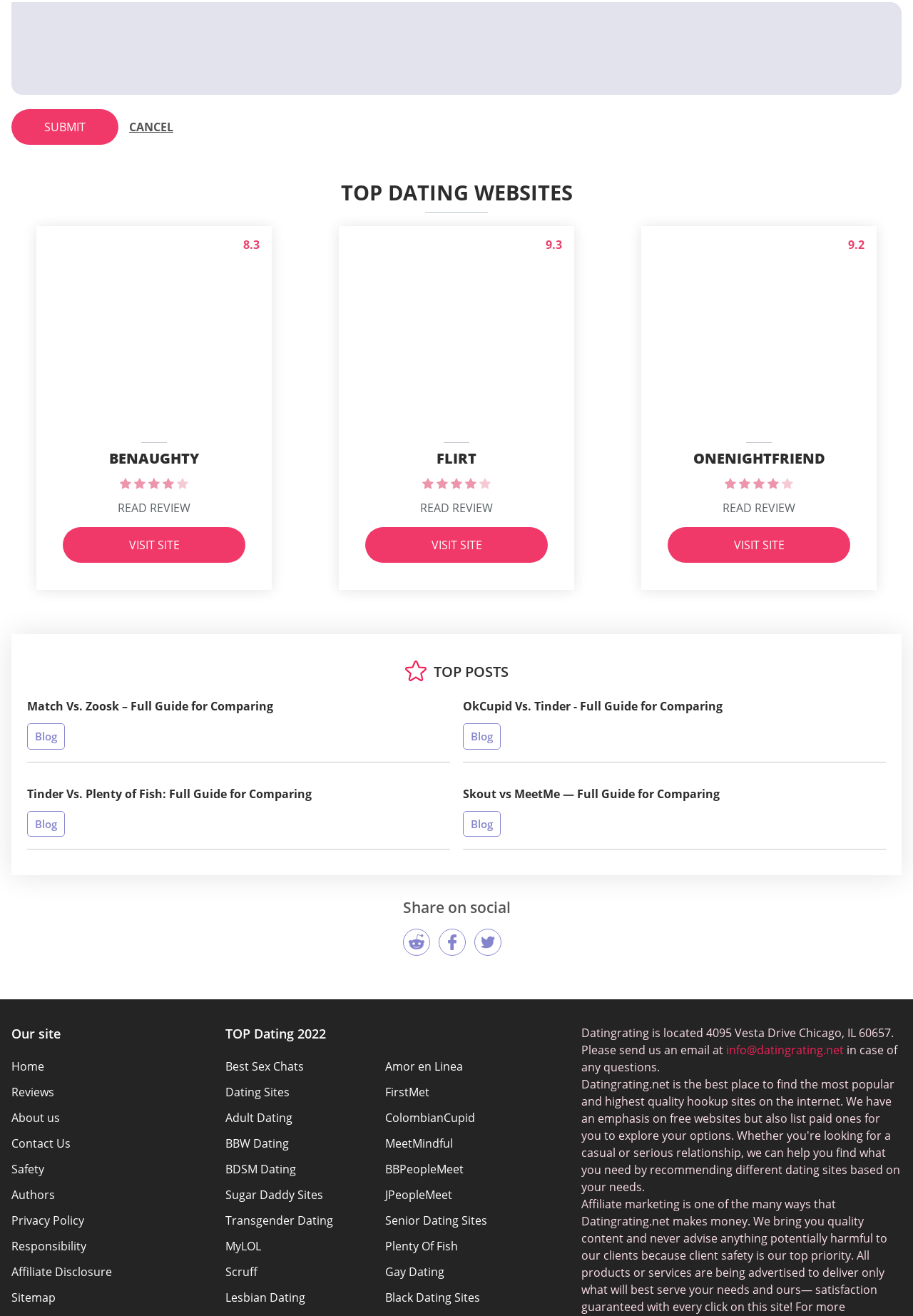What is the name of the third review?
Based on the visual information, provide a detailed and comprehensive answer.

I looked at the review section and found the third review, which is titled 'OneNightFriend Review — What Do We Know About It?'.